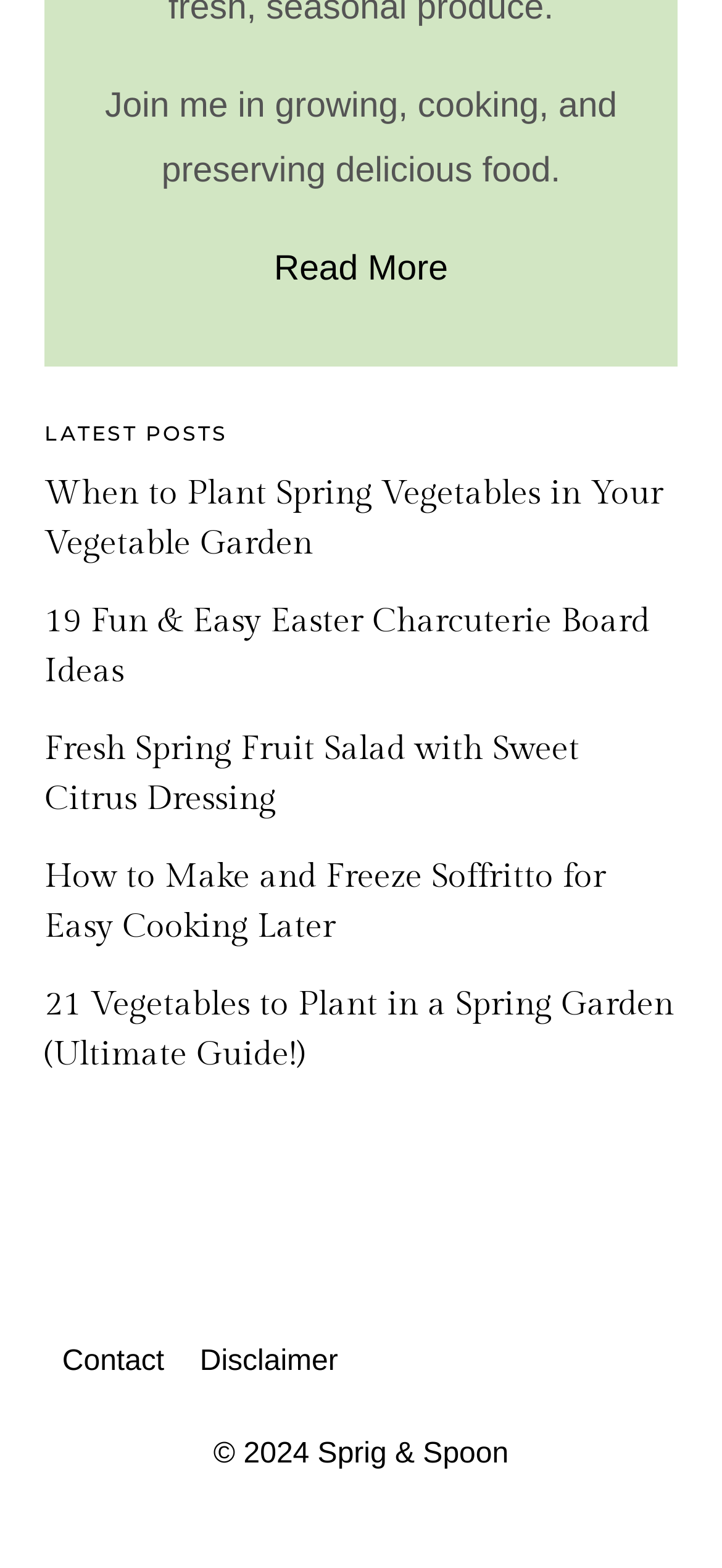Show the bounding box coordinates of the region that should be clicked to follow the instruction: "Read about Contests and Giveaways."

None